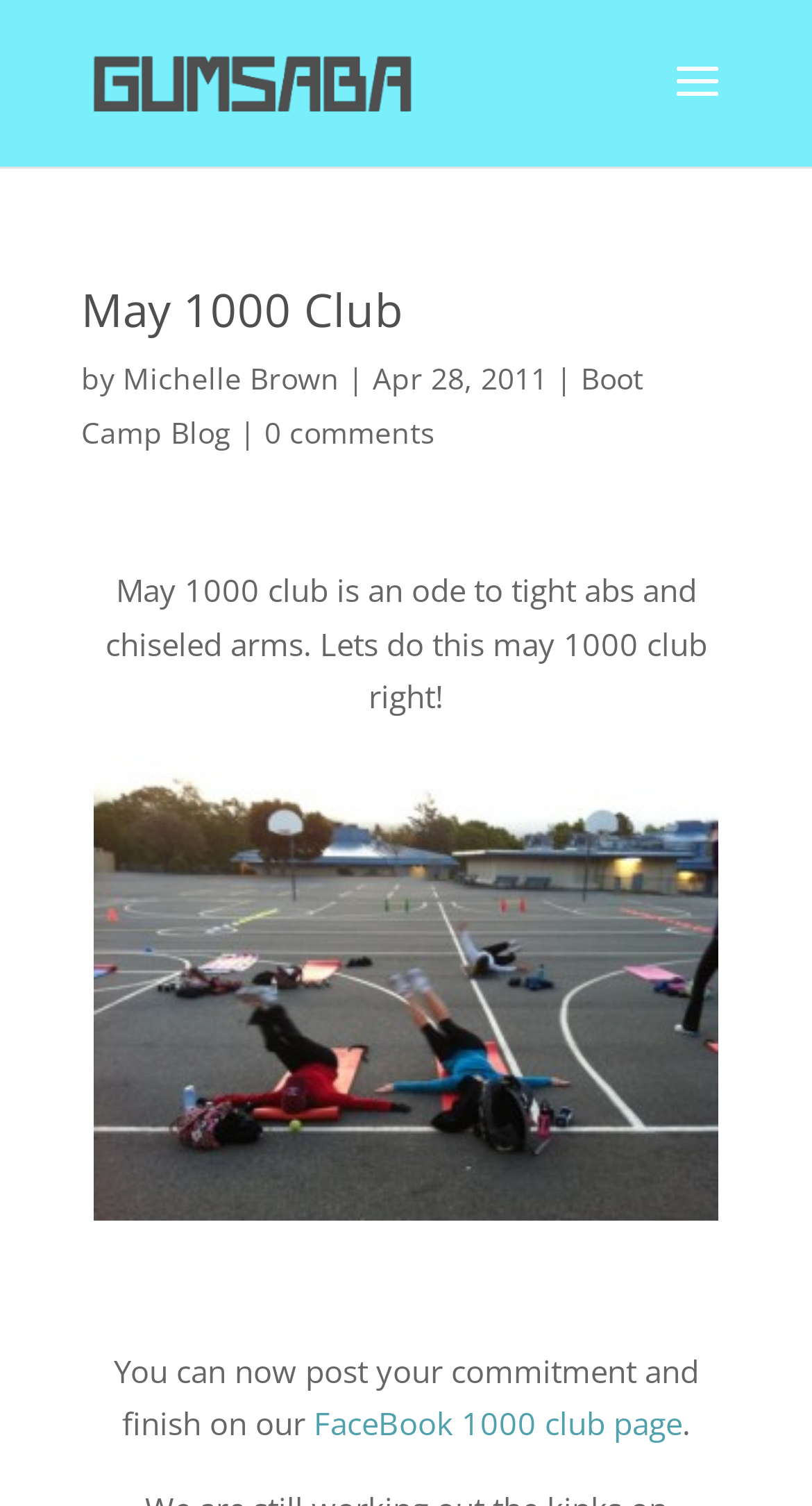Give a concise answer using one word or a phrase to the following question:
What is the name of the author?

Michelle Brown